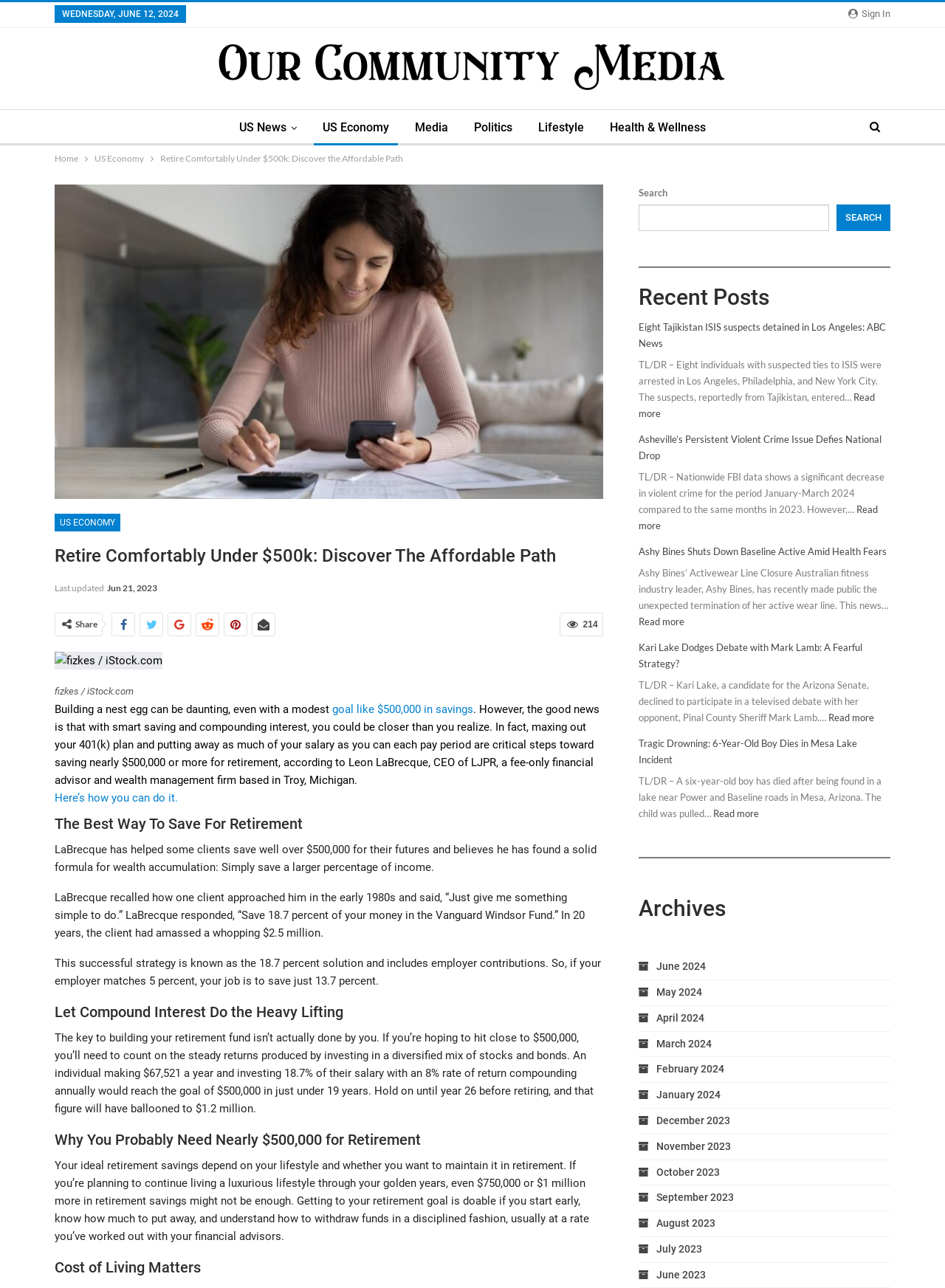What is the name of the financial advisor mentioned in the article?
Using the image, provide a detailed and thorough answer to the question.

The article mentions Leon LaBrecque, the CEO of LJPR, a fee-only financial advisor and wealth management firm based in Troy, Michigan, who has helped clients save well over $500,000 for their futures.